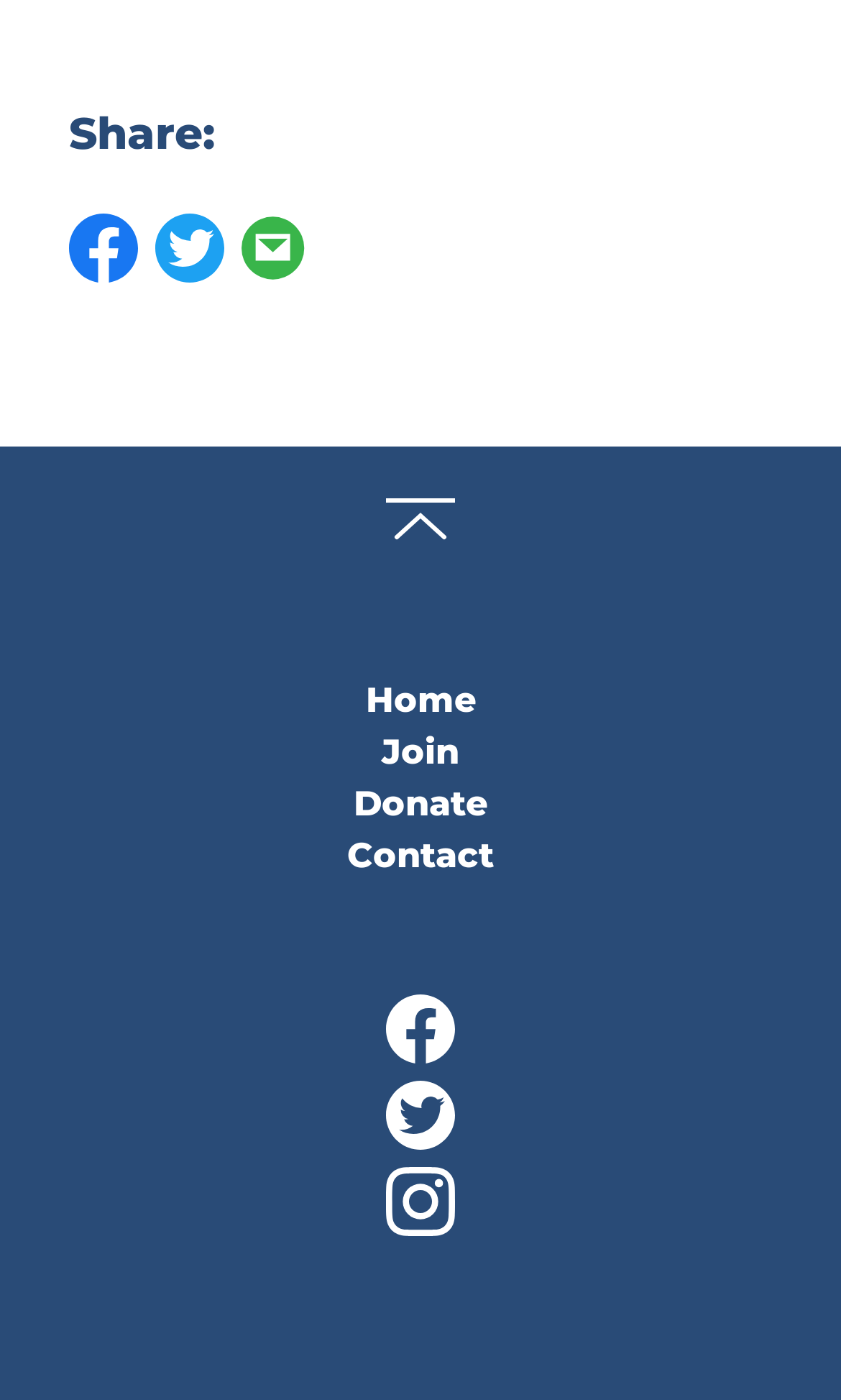Please identify the bounding box coordinates of the element's region that needs to be clicked to fulfill the following instruction: "View Twitter account". The bounding box coordinates should consist of four float numbers between 0 and 1, i.e., [left, top, right, bottom].

[0.185, 0.152, 0.267, 0.201]